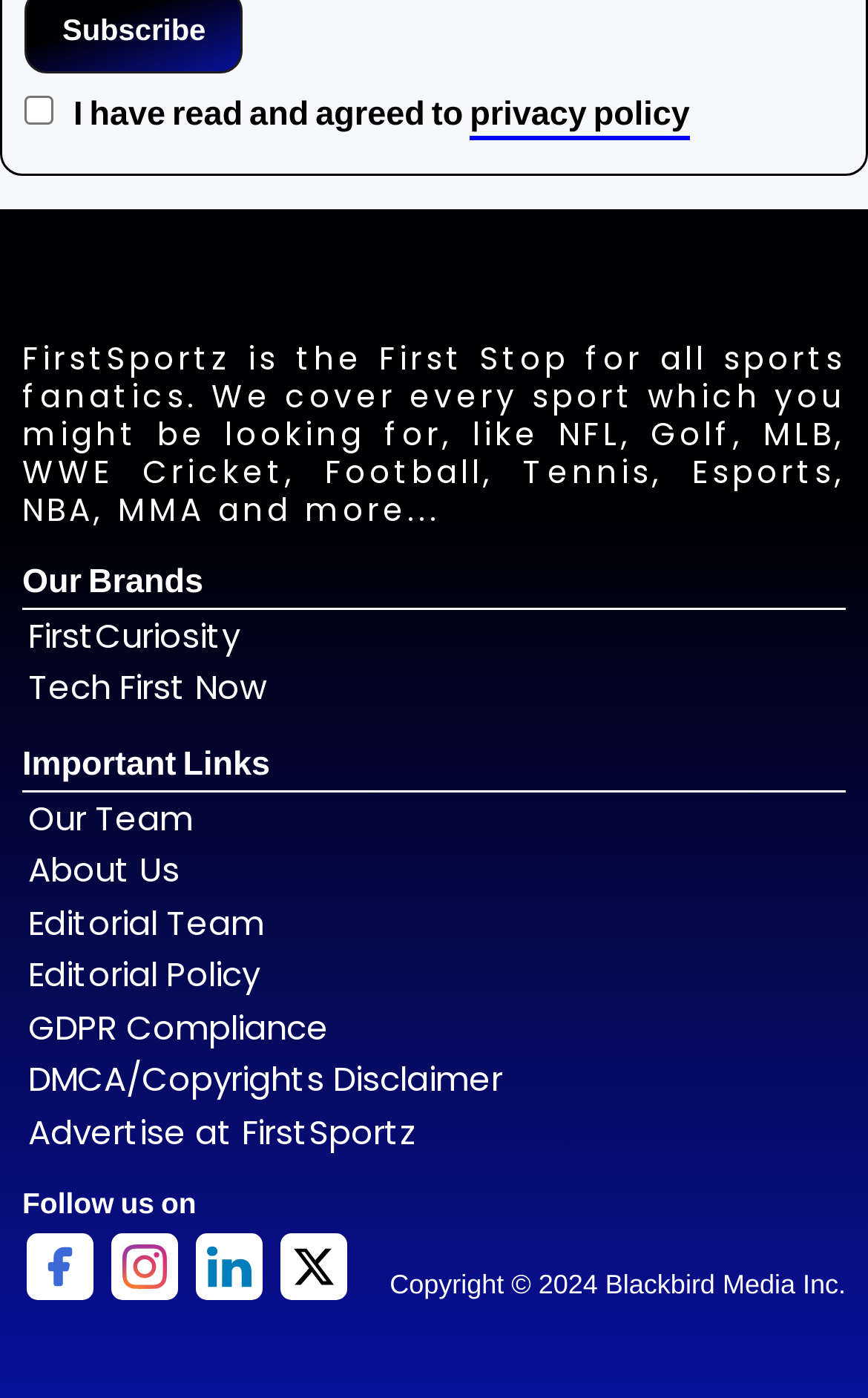Can you find the bounding box coordinates of the area I should click to execute the following instruction: "learn about Our Team"?

[0.032, 0.568, 0.222, 0.602]